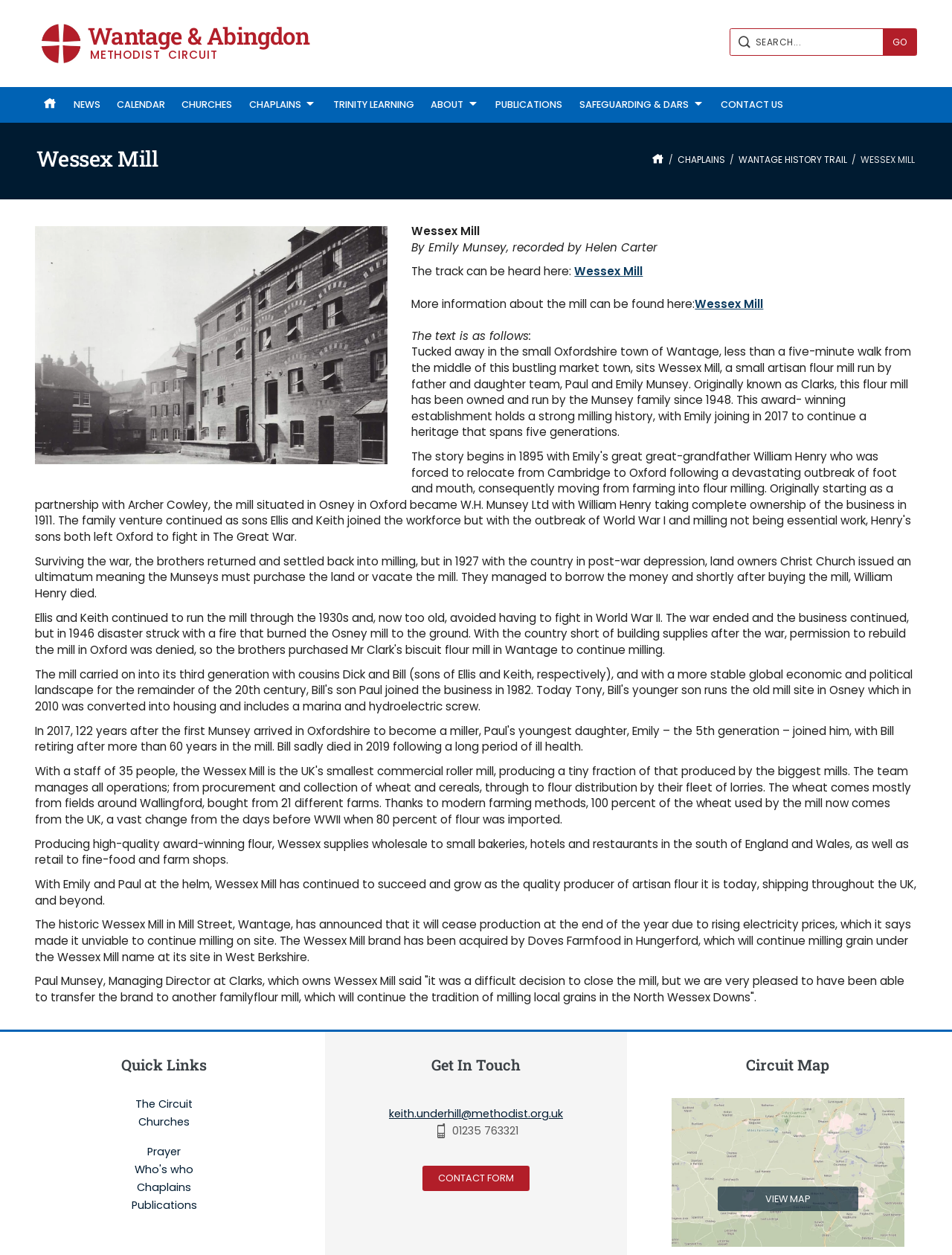Provide the bounding box coordinates of the HTML element this sentence describes: "Leveling the field". The bounding box coordinates consist of four float numbers between 0 and 1, i.e., [left, top, right, bottom].

None